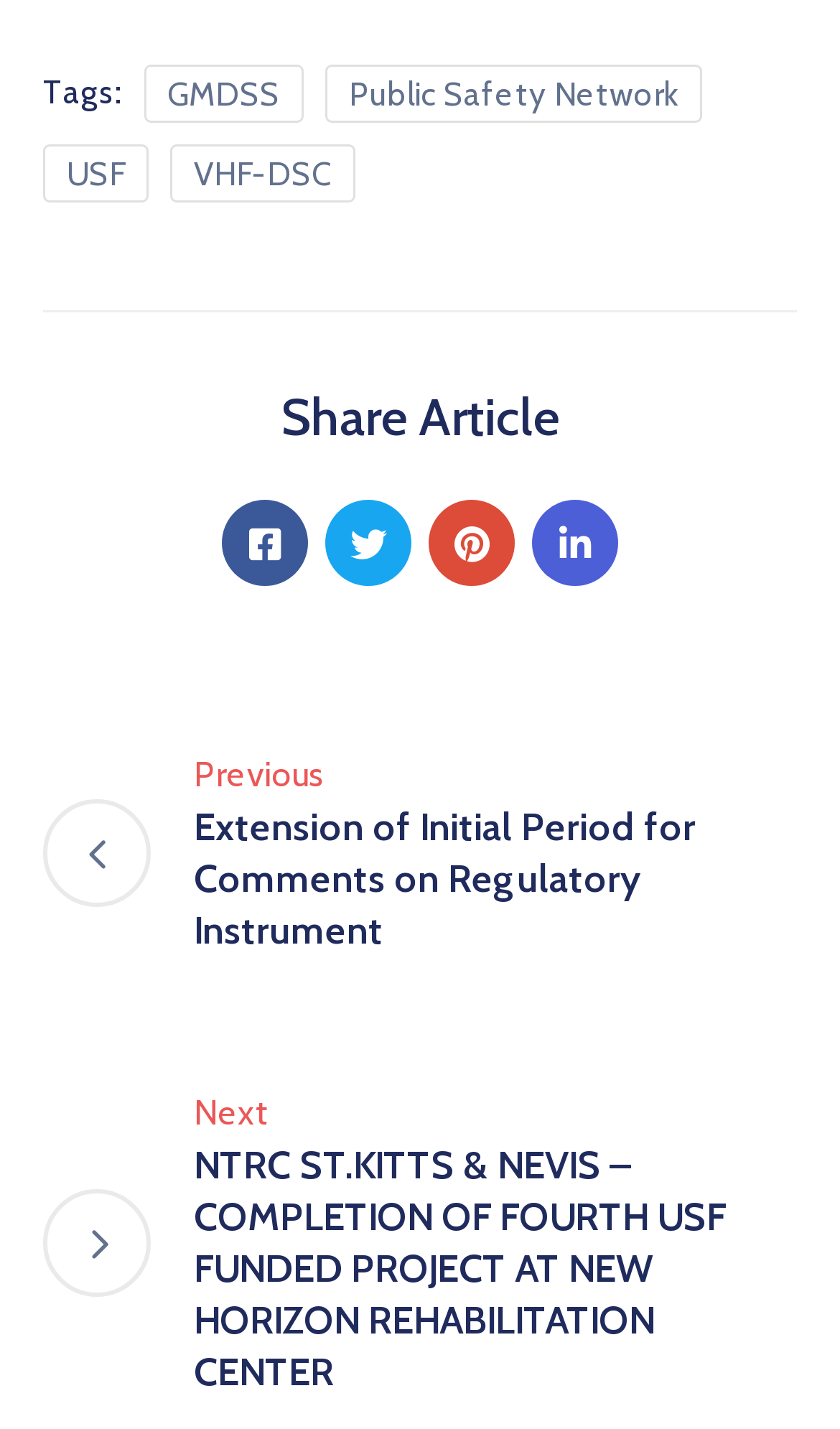Identify the bounding box of the HTML element described as: "GMDSS".

[0.171, 0.045, 0.362, 0.085]